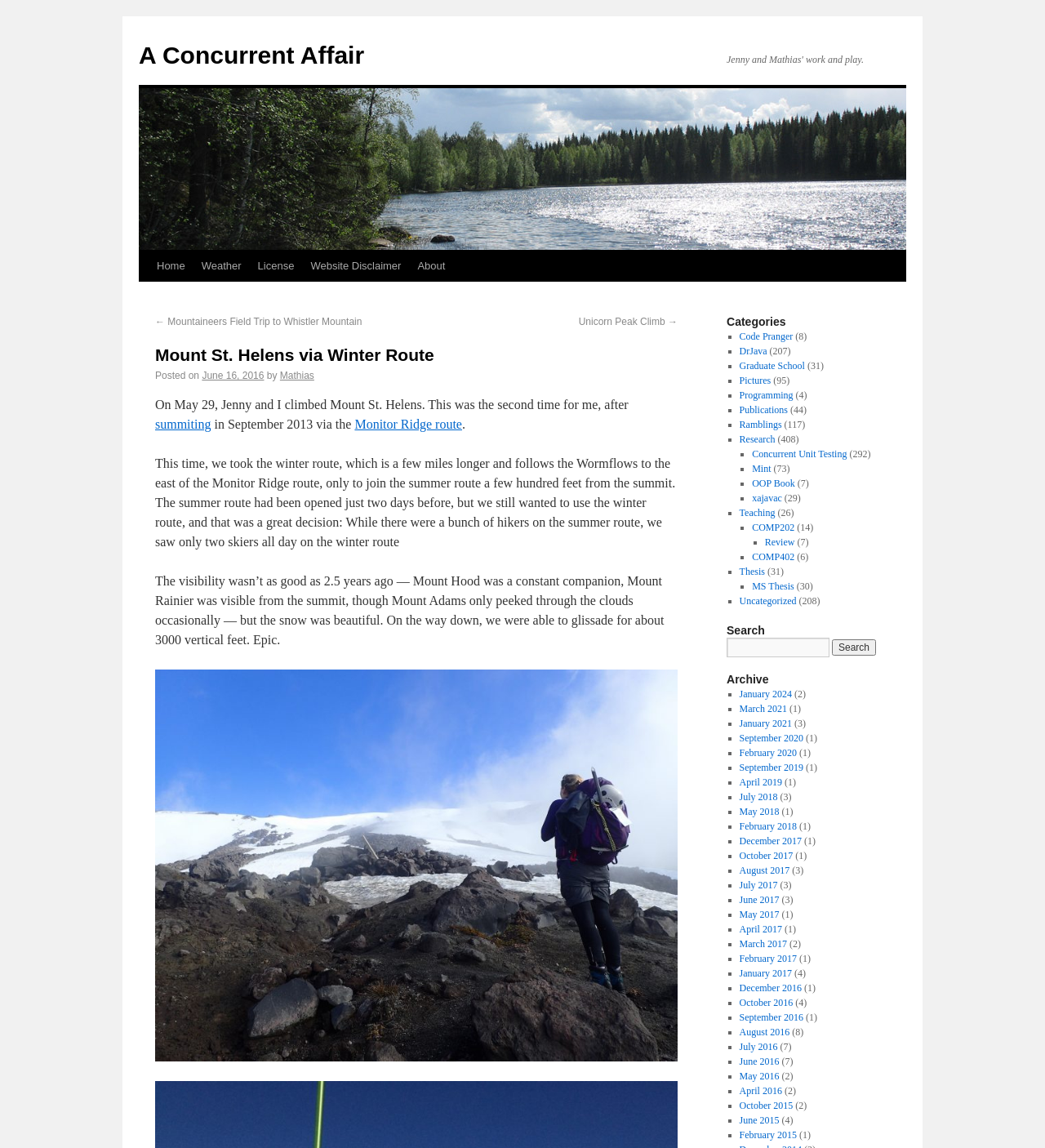Identify the bounding box coordinates for the UI element described as follows: "Unicorn Peak Climb →". Ensure the coordinates are four float numbers between 0 and 1, formatted as [left, top, right, bottom].

[0.554, 0.275, 0.648, 0.285]